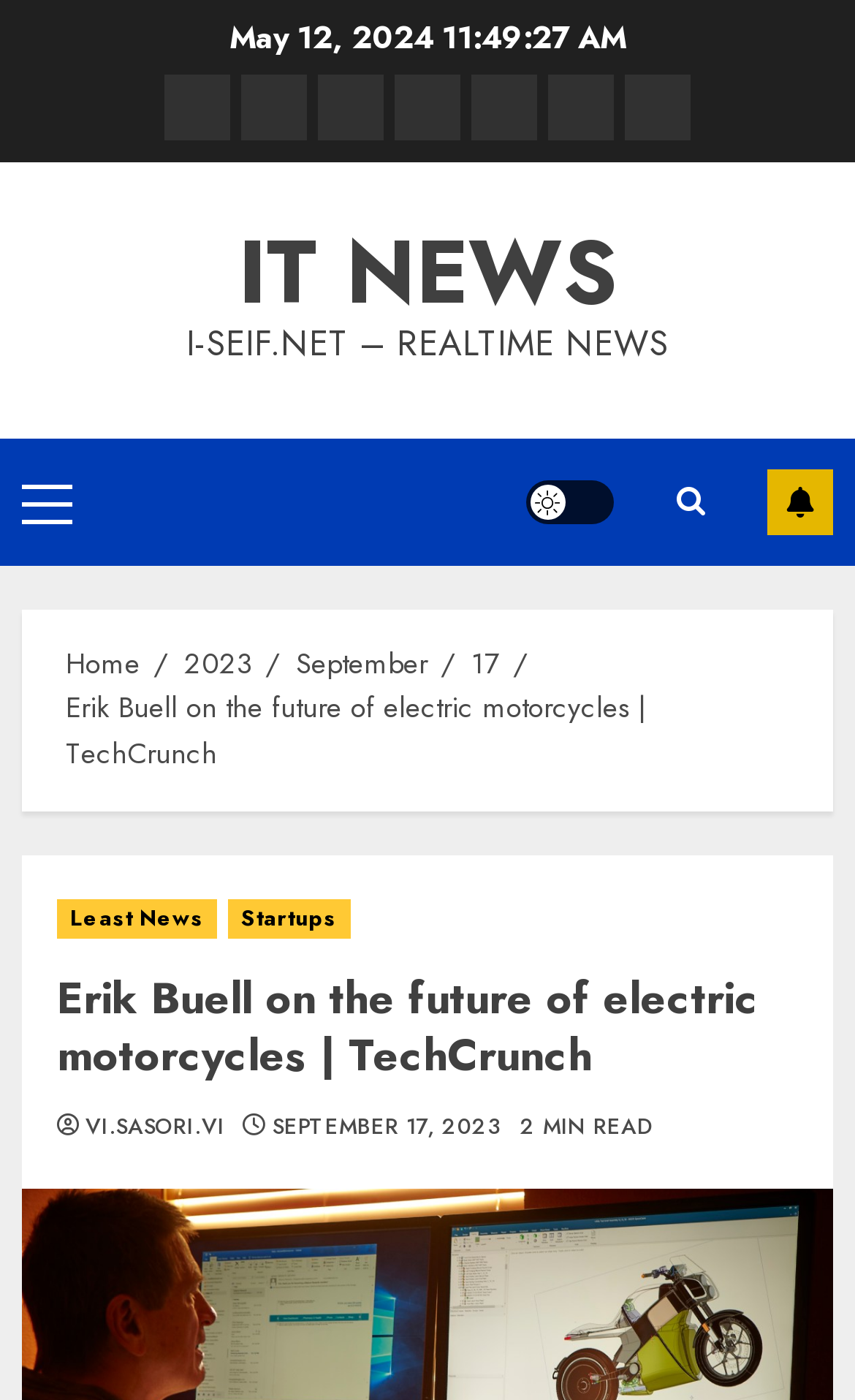Please locate the clickable area by providing the bounding box coordinates to follow this instruction: "Click on Least News".

[0.267, 0.011, 0.515, 0.042]